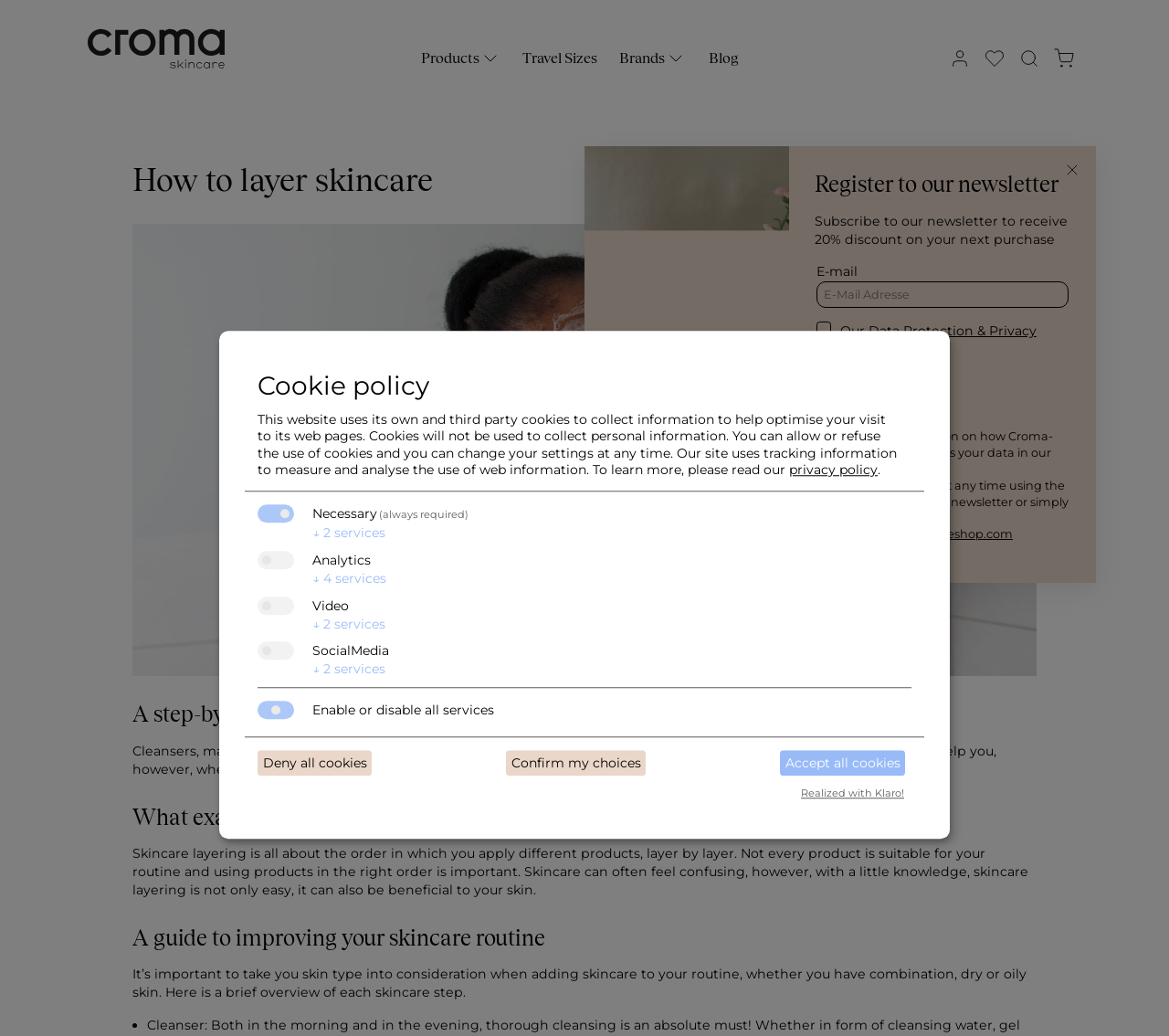Find the bounding box coordinates for the area that should be clicked to accomplish the instruction: "Search for products".

[0.872, 0.042, 0.889, 0.071]